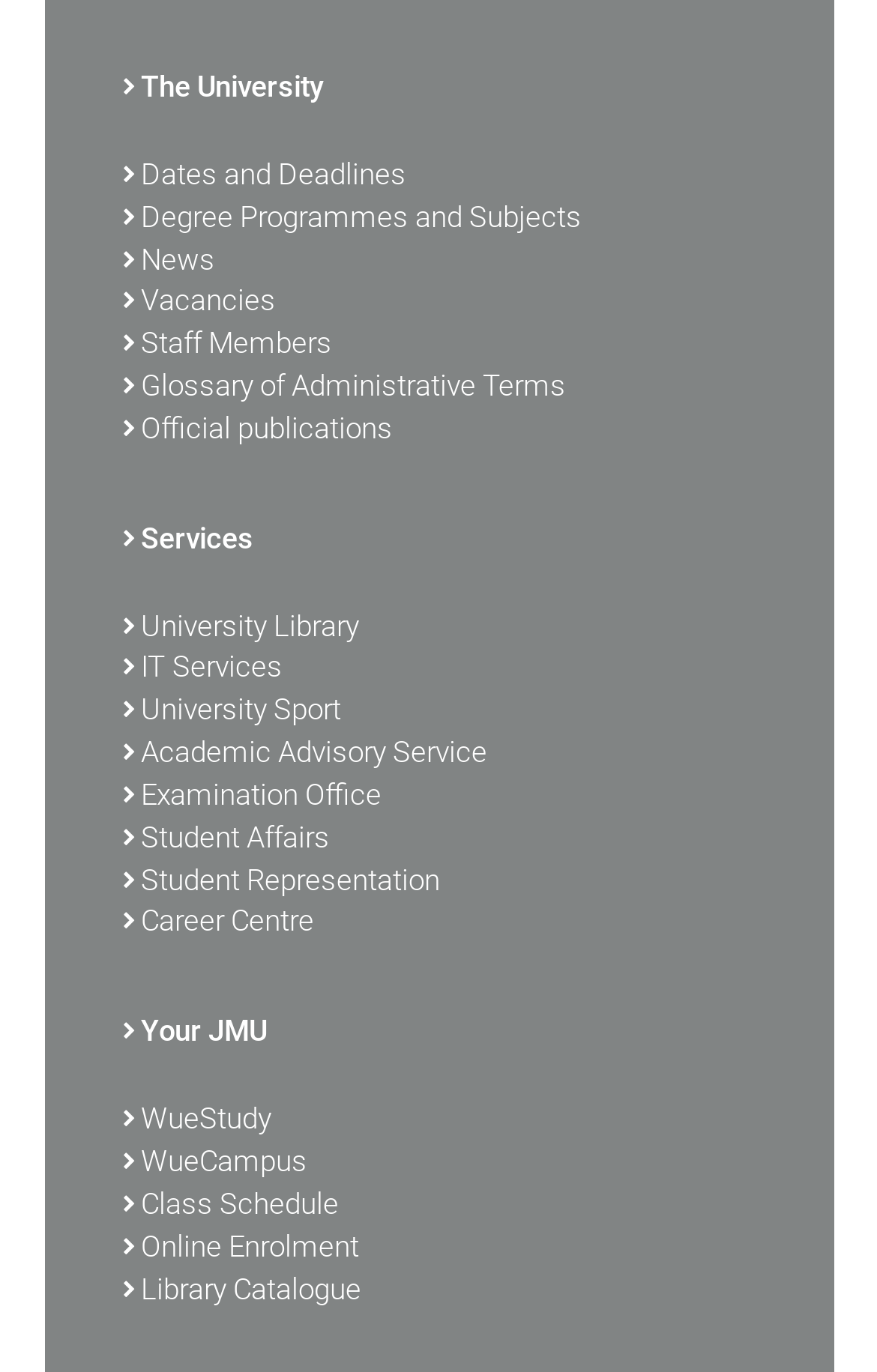Please answer the following question using a single word or phrase: 
What is the last link on the webpage?

Library Catalogue